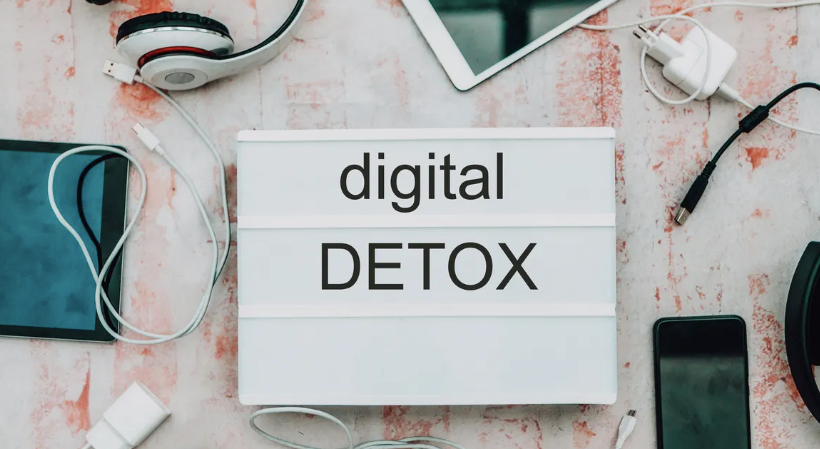Give a detailed account of the contents of the image.

The image captures a contemporary arrangement centered around the concept of "Digital Detox." In the foreground, a lightbox prominently displays the words "digital DETOX" in a bold, minimalist font, emphasizing the theme of stepping away from digital devices. Surrounding the lightbox are various electronic devices, including smartphones, tablets, and headphones, symbolizing the digital gadgets people often find it challenging to detach from. The composition of the image uses a rustic, textured background that adds to the realness of the digital clutter, creating a visually striking contrast against the clean lines of the lightbox. This imagery is a poignant reminder of the importance of reducing screen time and encouraging a healthier relationship with technology.